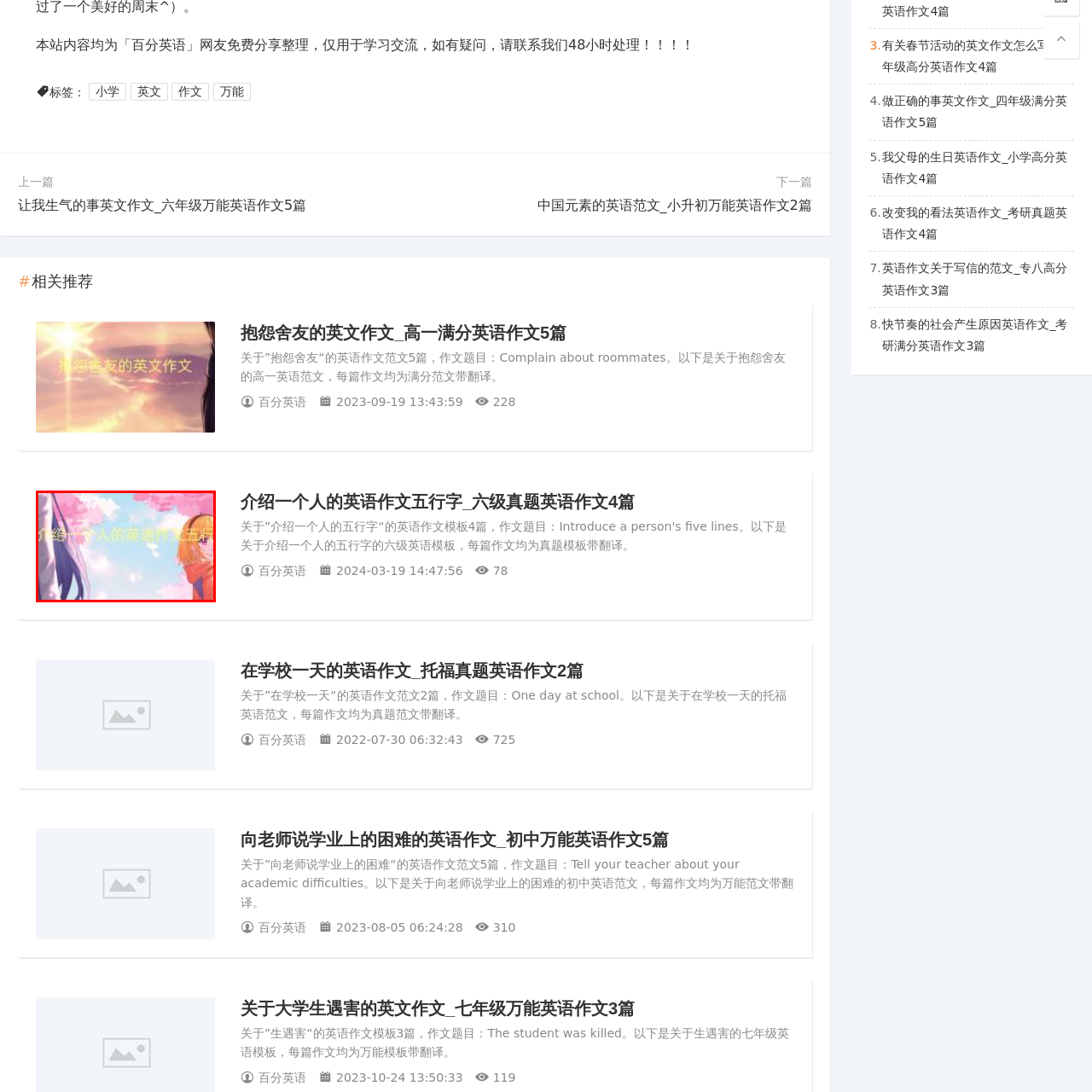Provide a comprehensive description of the image contained within the red rectangle.

This image features an artistic illustration that captures a serene and colorful scene under blooming cherry blossom trees. Two figures are present in the foreground, adding a sense of connection and emotion to the setting. The vibrant colors of the characters’ clothing contrast beautifully against the soft pinks of the flowers, evoking a feeling of warmth and friendship. Above the characters, a prominent title reads, "介绍一个人的英语作文五行字_六级真题英语作文4篇," which translates to "English Composition on Introducing a Person in Five Lines: Four Samples from Sixth-Level Exam," indicating the context in which this illustration is used. The overall ambiance is reflective and inviting, making it suitable for educational content focusing on English writing.